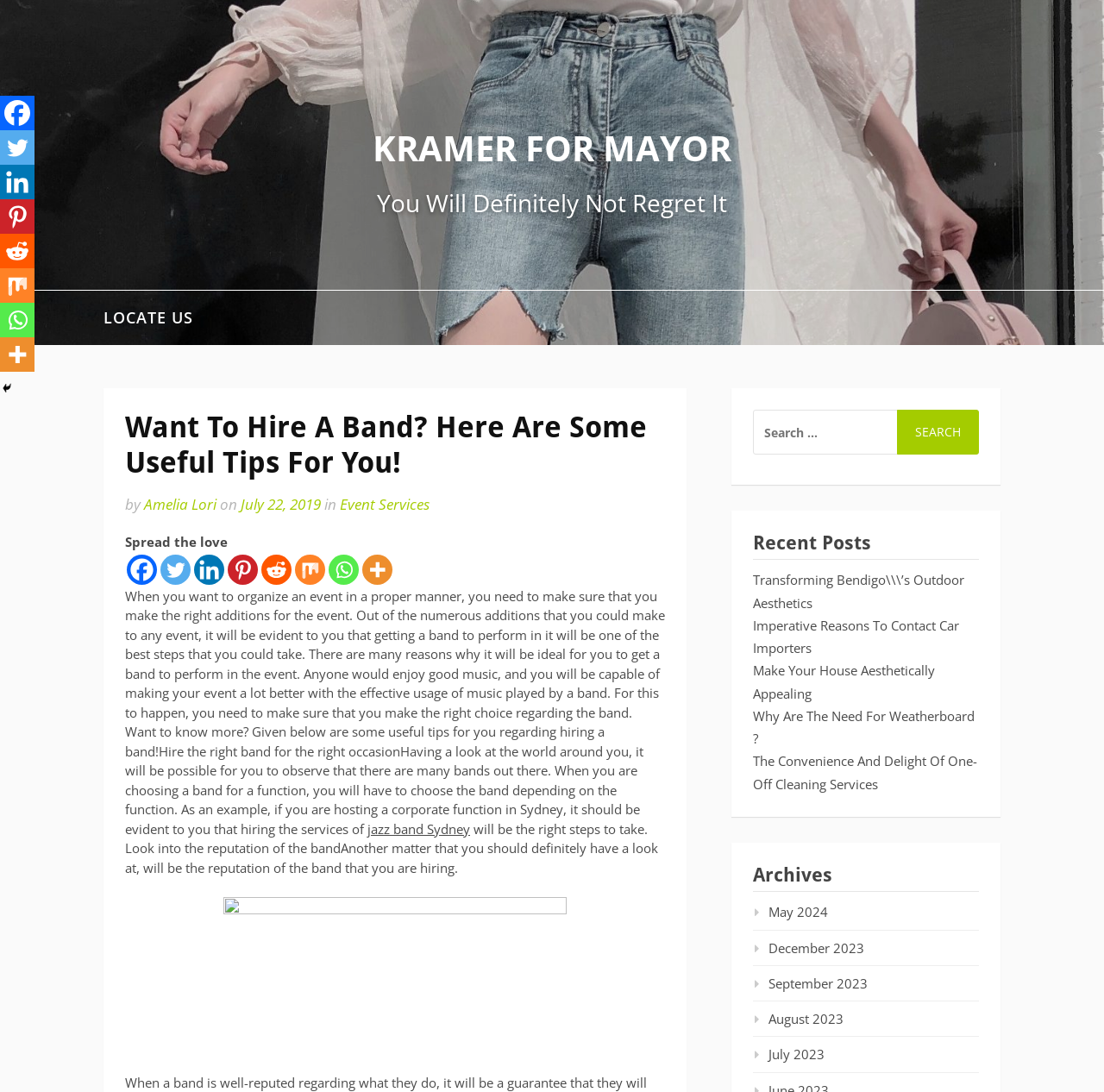Pinpoint the bounding box coordinates of the clickable area needed to execute the instruction: "Read the 'Want To Hire A Band? Here Are Some Useful Tips For You!' article". The coordinates should be specified as four float numbers between 0 and 1, i.e., [left, top, right, bottom].

[0.113, 0.538, 0.602, 0.767]